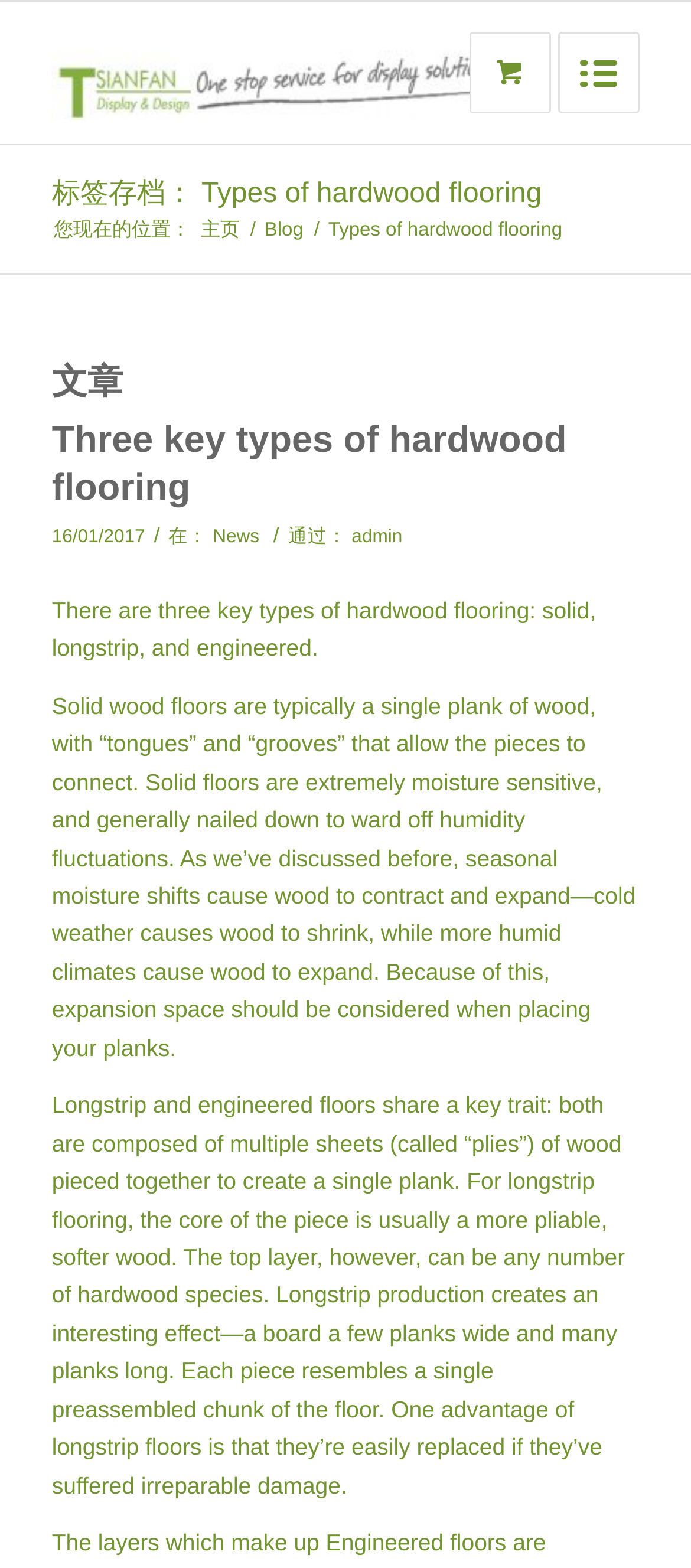Given the element description, predict the bounding box coordinates in the format (top-left x, top-left y, bottom-right x, bottom-right y), using floating point numbers between 0 and 1: 0Shopping Cart

[0.681, 0.021, 0.794, 0.071]